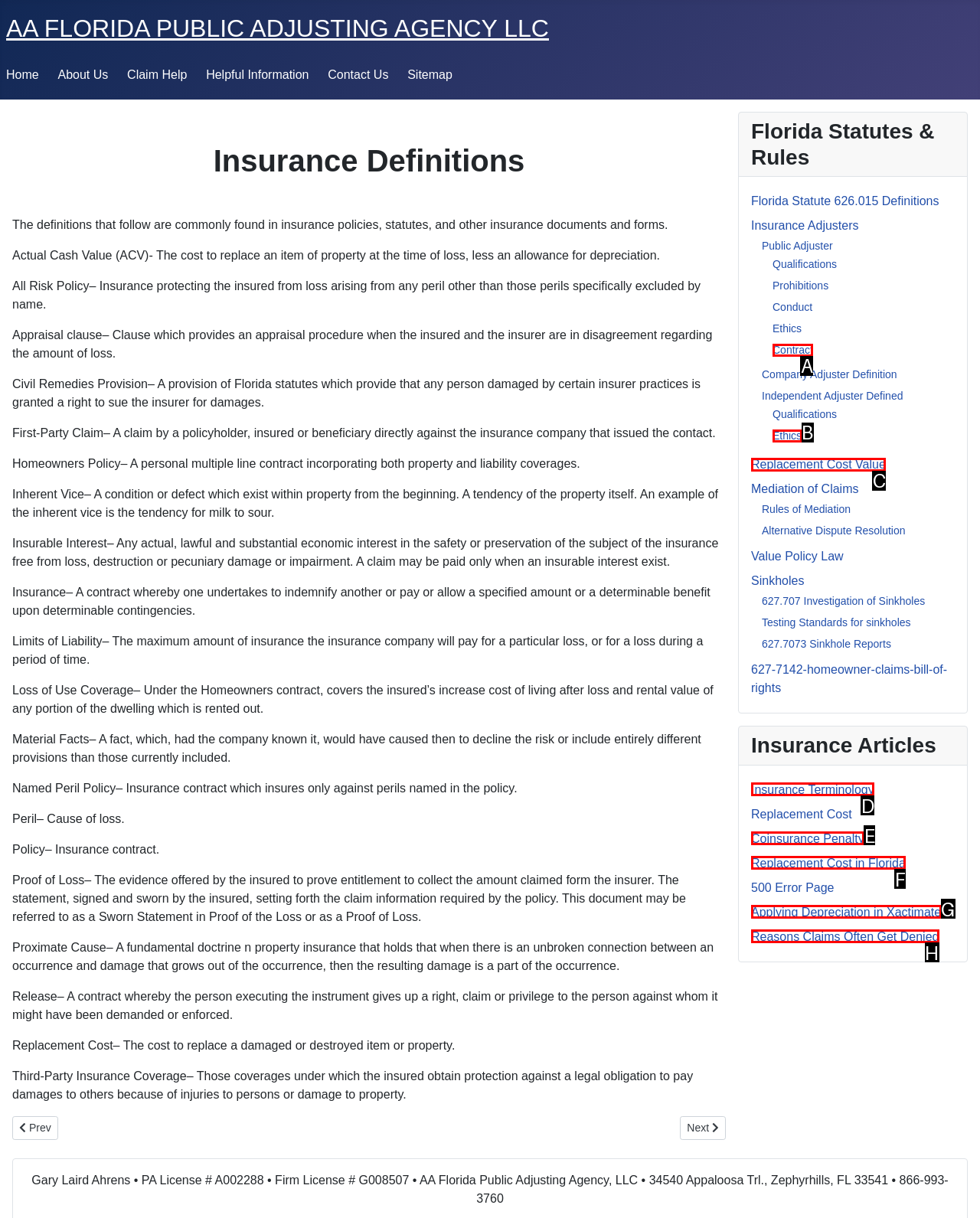Given the description: Applying Depreciation in Xactimate, select the HTML element that best matches it. Reply with the letter of your chosen option.

G